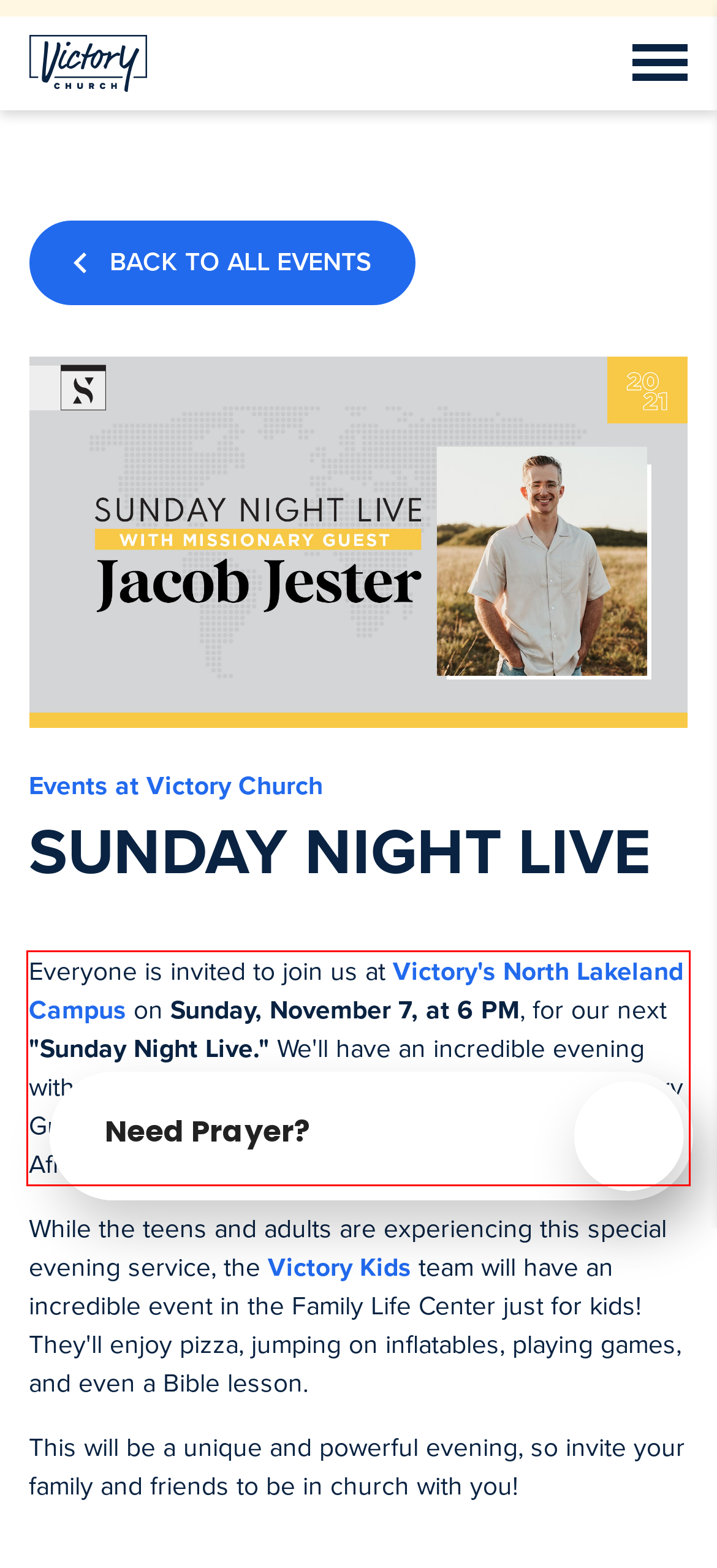Given the screenshot of the webpage, identify the red bounding box, and recognize the text content inside that red bounding box.

Everyone is invited to join us at Victory's North Lakeland Campus on Sunday, November 7, at 6 PM, for our next "Sunday Night Live." We'll have an incredible evening with worship, and a challenging message from Missionary Guest Jacob Jester, coming to us from his mission field in Africa.